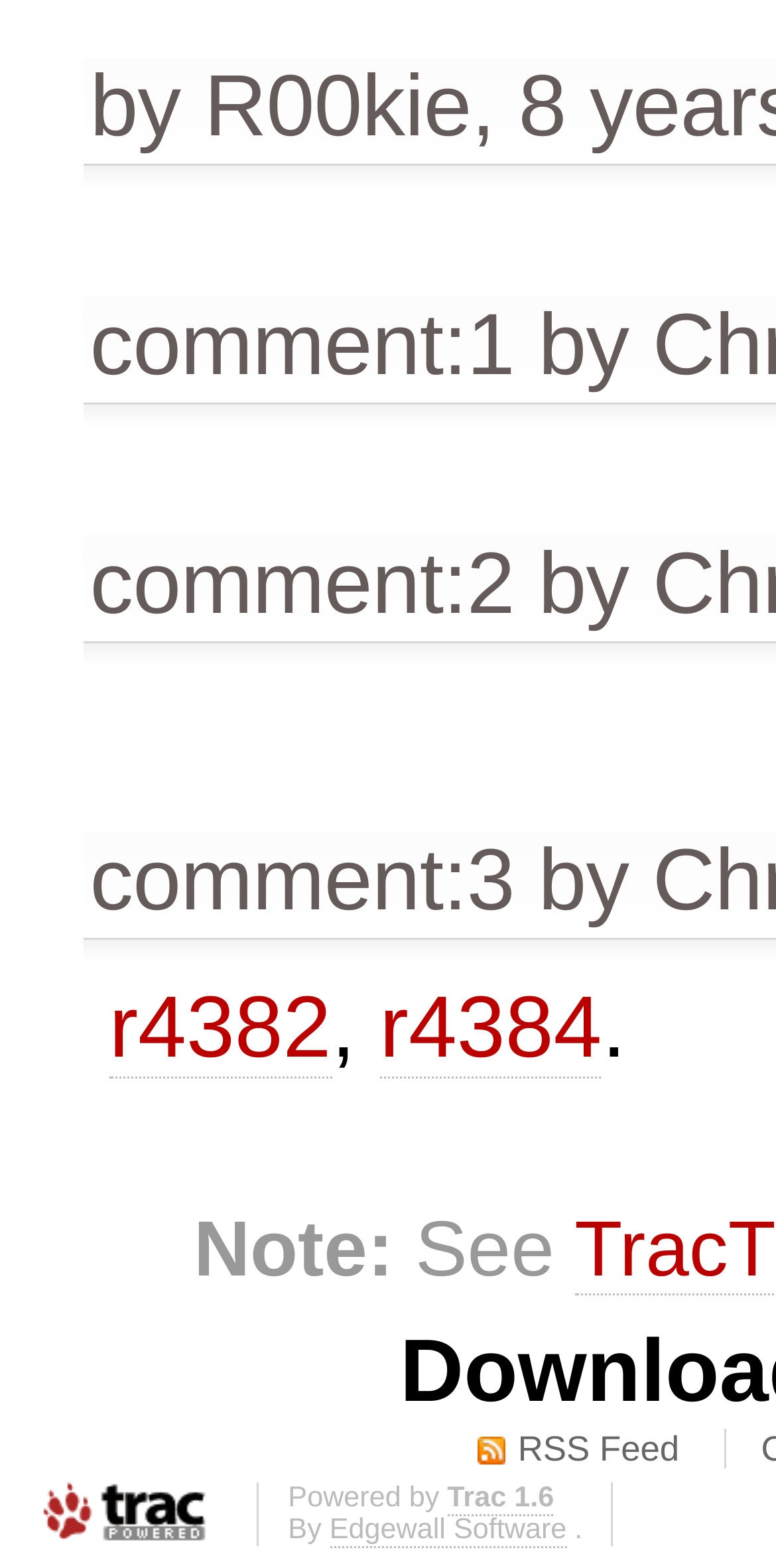Could you find the bounding box coordinates of the clickable area to complete this instruction: "check Edgewall Software"?

[0.425, 0.966, 0.73, 0.988]